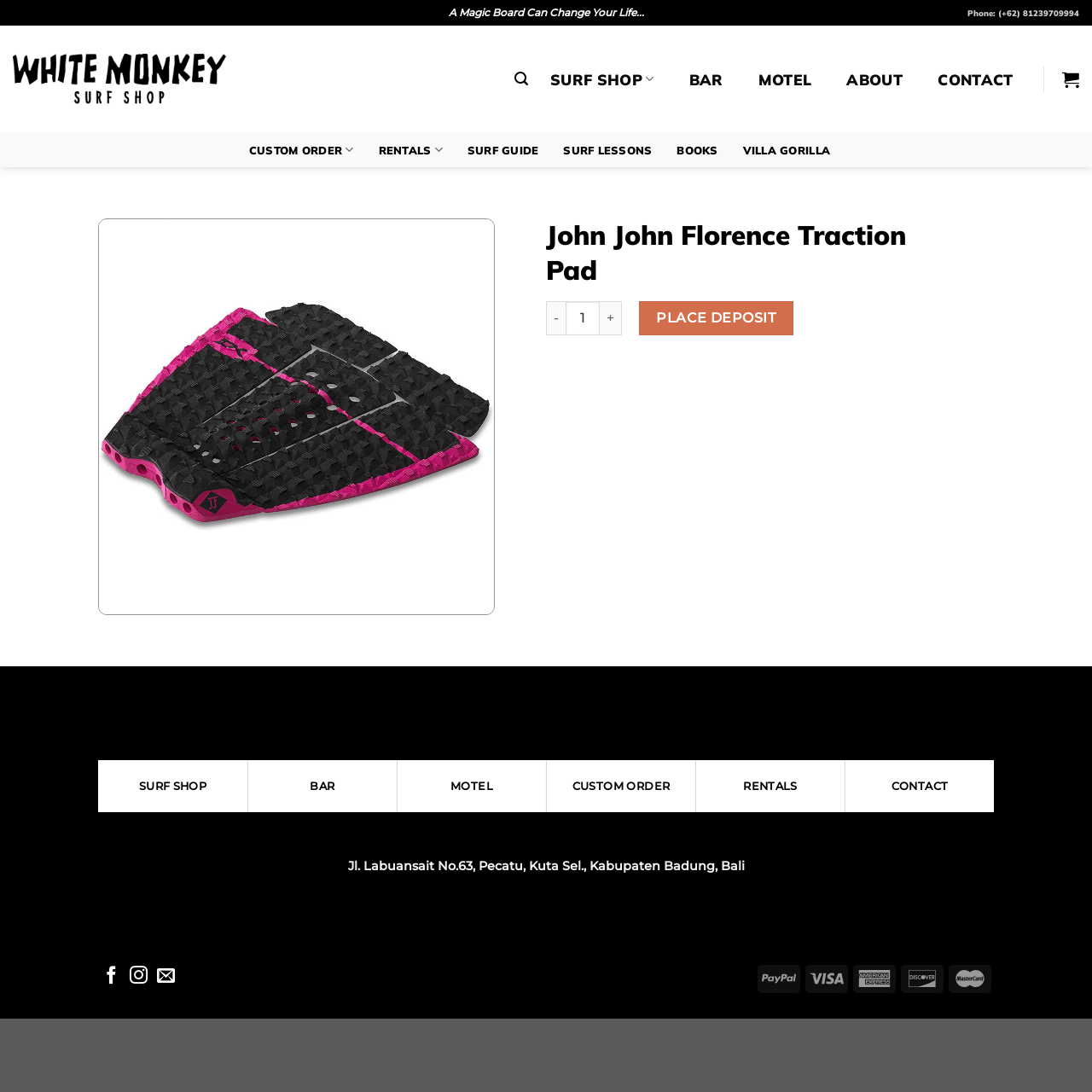Describe all significant elements and features of the webpage.

This webpage is about the John John Florence Pro Surf Traction Pad, a product collaboration between Dakine and the professional surfer John John Florence. 

At the top of the page, there is a header section with several links, including "White Monkey Surf Shop", "Search", and a menu with options like "SURF SHOP", "BAR", "MOTEL", "ABOUT", and "CONTACT". There is also a phone number and an email address provided.

Below the header, there is a main section that takes up most of the page. It features a product description with the title "John John Florence Traction Pad" and a quantity selector with buttons to increase or decrease the quantity. There is also a "PLACE DEPOSIT" button.

On the left side of the main section, there is a navigation menu with links to "CUSTOM ORDER", "RENTALS", "SURF GUIDE", "SURF LESSONS", "BOOKS", and "VILLA GORILLA". 

At the bottom of the page, there is a footer section with links to "SURF SHOP", "BAR", "MOTEL", "CUSTOM ORDER", "RENTALS", and "CONTACT". There is also an address provided, along with links to follow the shop on Facebook and Instagram, and to send an email. Additionally, there are five small images, likely representing social media or payment icons. Finally, there is a "Go to top" link at the very bottom of the page.